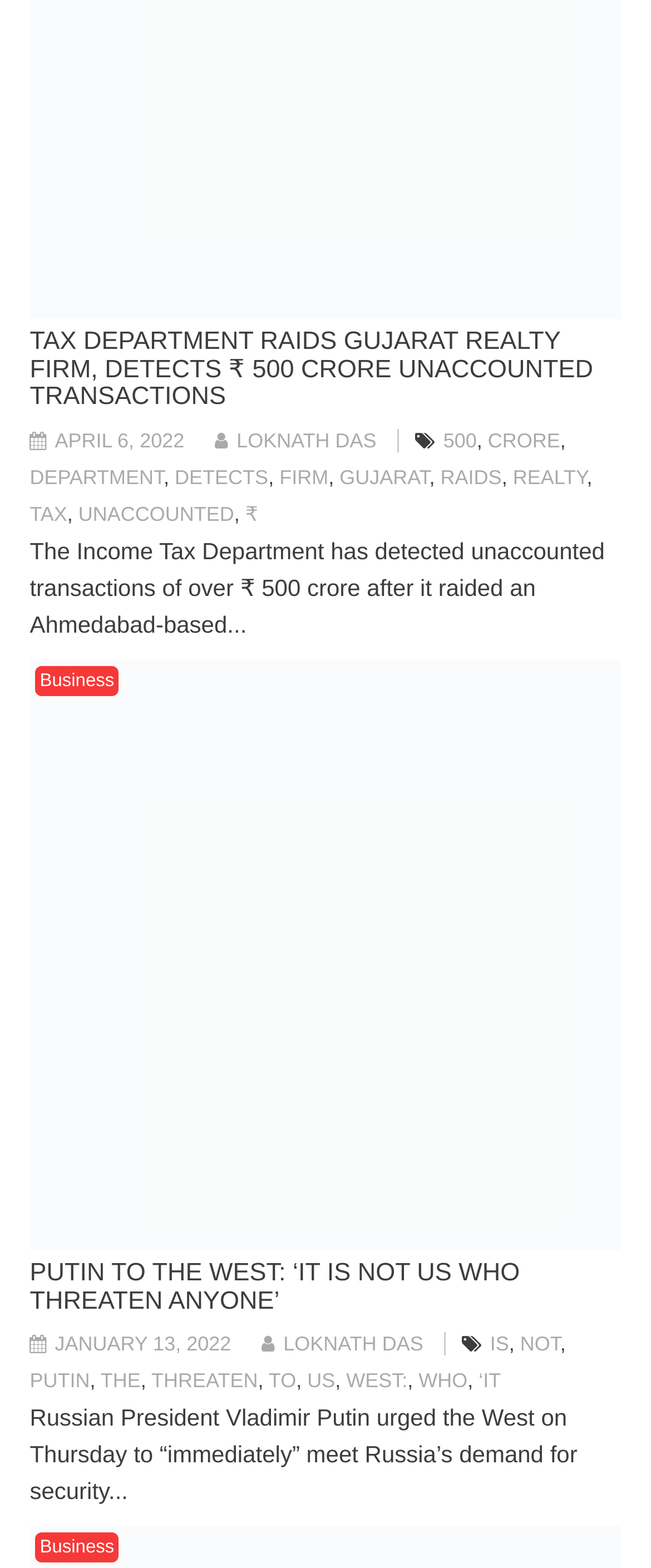Please identify the bounding box coordinates of the element's region that needs to be clicked to fulfill the following instruction: "View the news about Russian President Vladimir Putin's demand for security". The bounding box coordinates should consist of four float numbers between 0 and 1, i.e., [left, top, right, bottom].

[0.046, 0.804, 0.954, 0.839]